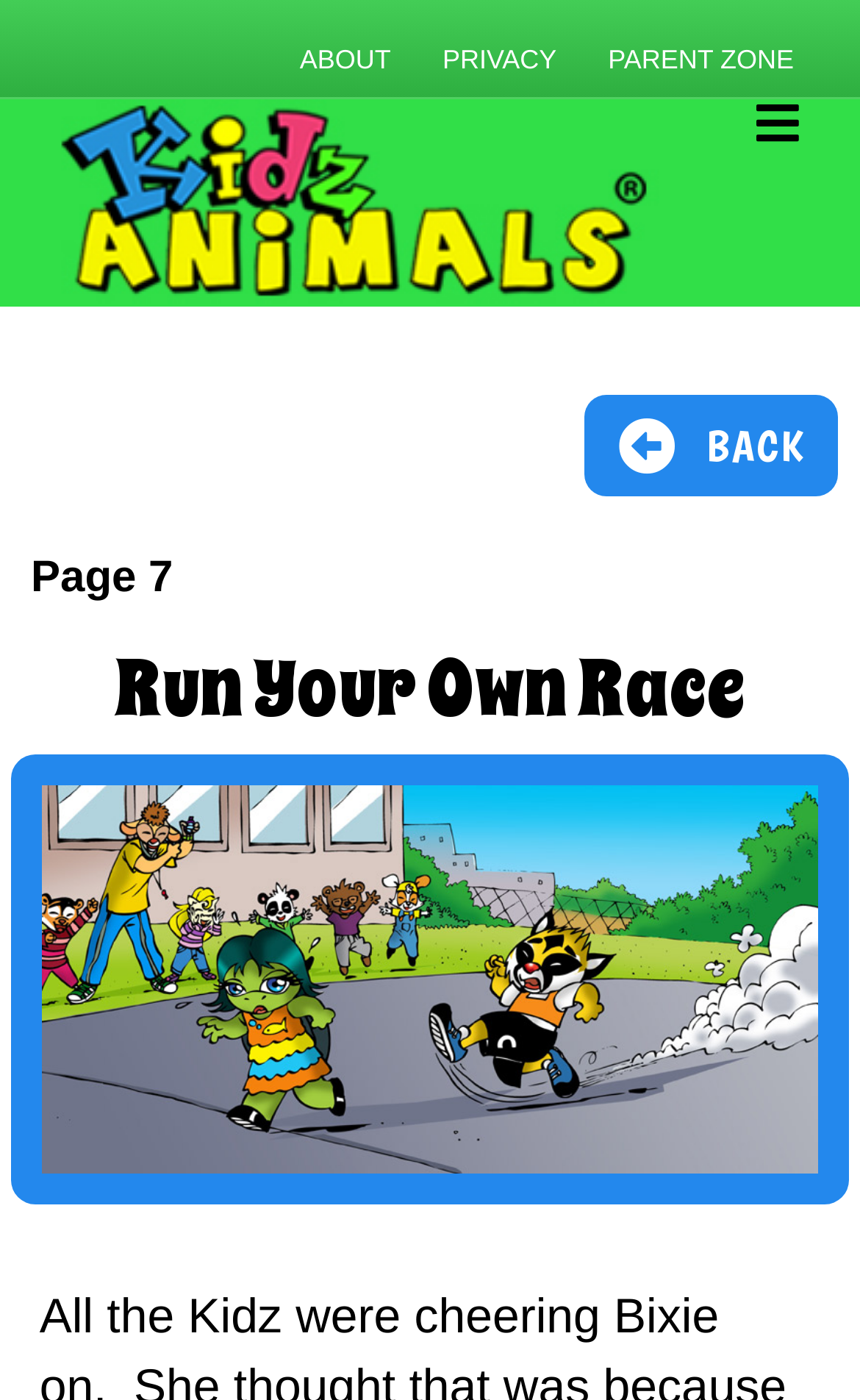What is the main image on the page about?
Refer to the image and provide a one-word or short phrase answer.

Bixie running a race